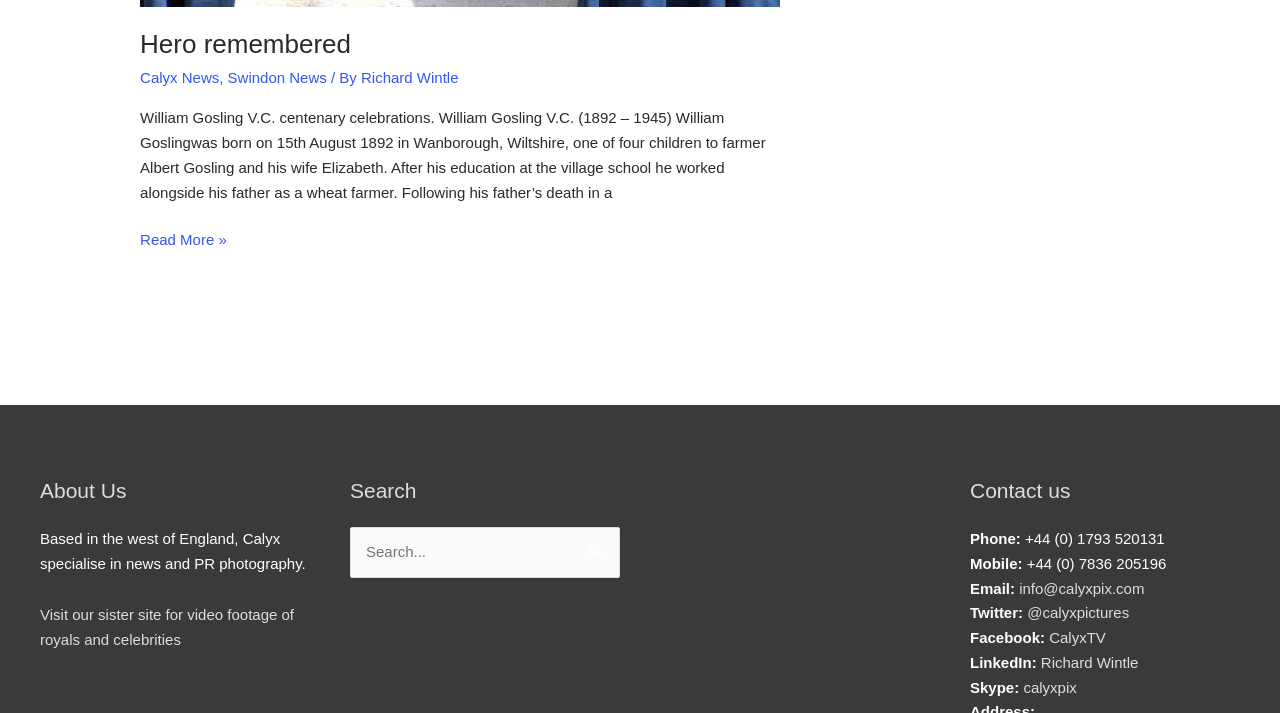Using the provided element description, identify the bounding box coordinates as (top-left x, top-left y, bottom-right x, bottom-right y). Ensure all values are between 0 and 1. Description: parent_node: Search for: name="s" placeholder="Search..."

[0.273, 0.739, 0.484, 0.81]